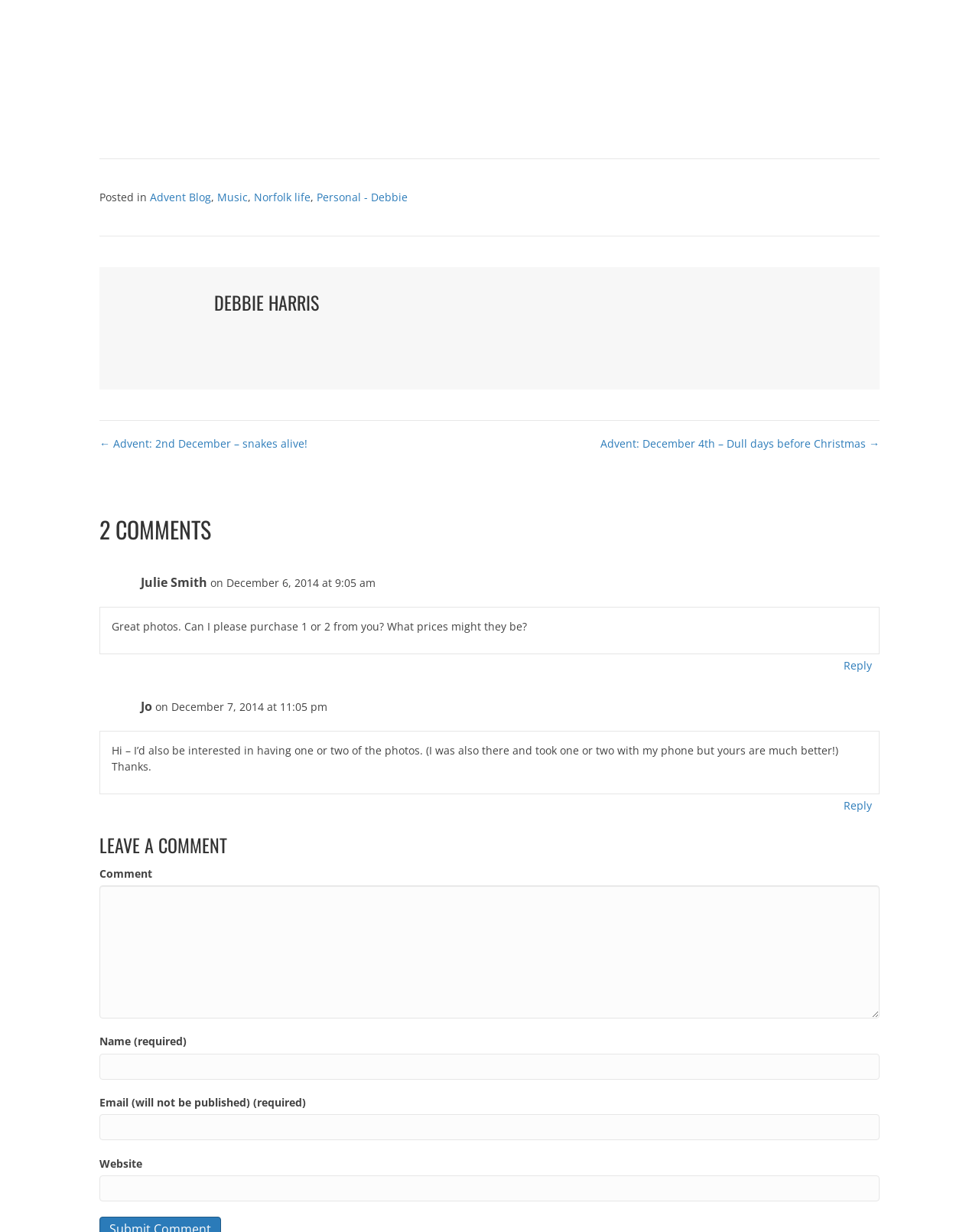What is the date of the first comment?
Using the image as a reference, answer with just one word or a short phrase.

December 6, 2014